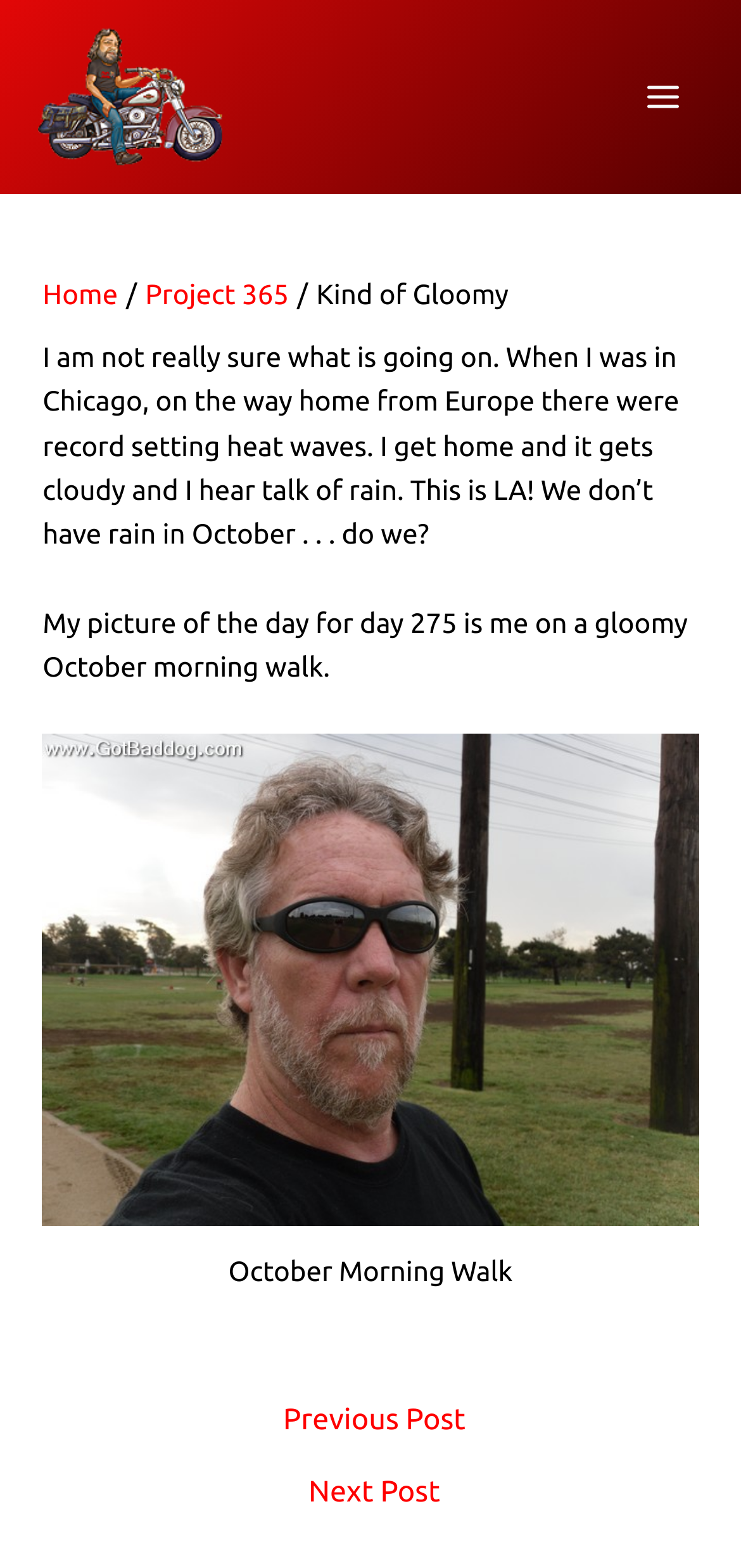Construct a comprehensive description capturing every detail on the webpage.

The webpage is about a personal blog, specifically a post titled "Kind of Gloomy – GOT BADDOG". At the top left, there is a link "Baddog on a bike" accompanied by an image of the same name. On the top right, there is a button labeled "Main Menu" with an icon, which is not expanded.

Below the button, there is a large article section that occupies most of the page. Within this section, there is a navigation menu labeled "Breadcrumbs" with three links: "Home", "Project 365", and "Kind of Gloomy". 

Following the navigation menu, there are two paragraphs of text. The first paragraph discusses the author's confusion about the weather in LA, and the second paragraph describes the picture of the day for day 275, which is a gloomy October morning walk.

Below the text, there is a figure with an image labeled "Day 275 picture of the day" and a caption "October Morning Walk". At the very bottom of the page, there is another navigation menu labeled "Posts" with a "Post navigation" label and links to "Previous Post" and "Next Post".